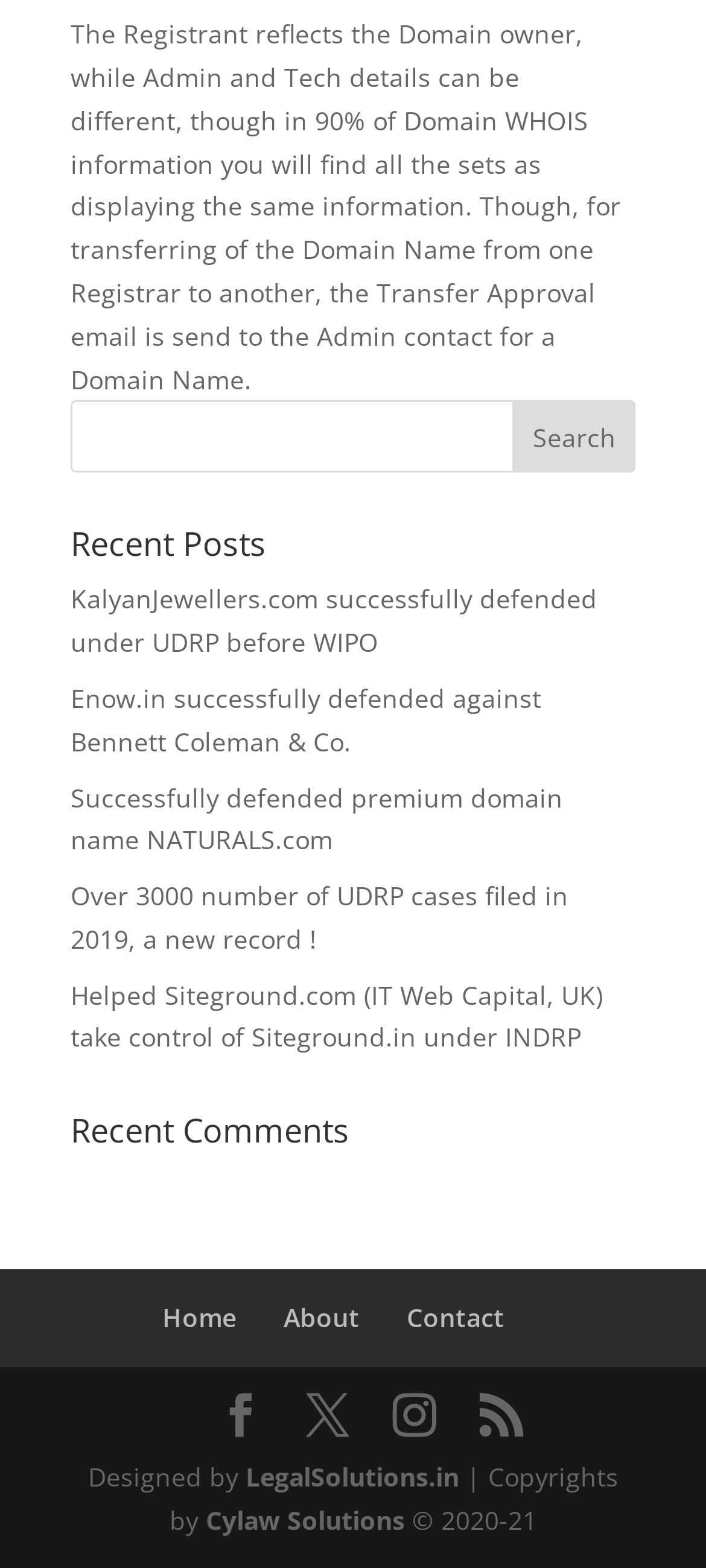Please mark the bounding box coordinates of the area that should be clicked to carry out the instruction: "go to contact page".

[0.576, 0.829, 0.714, 0.851]